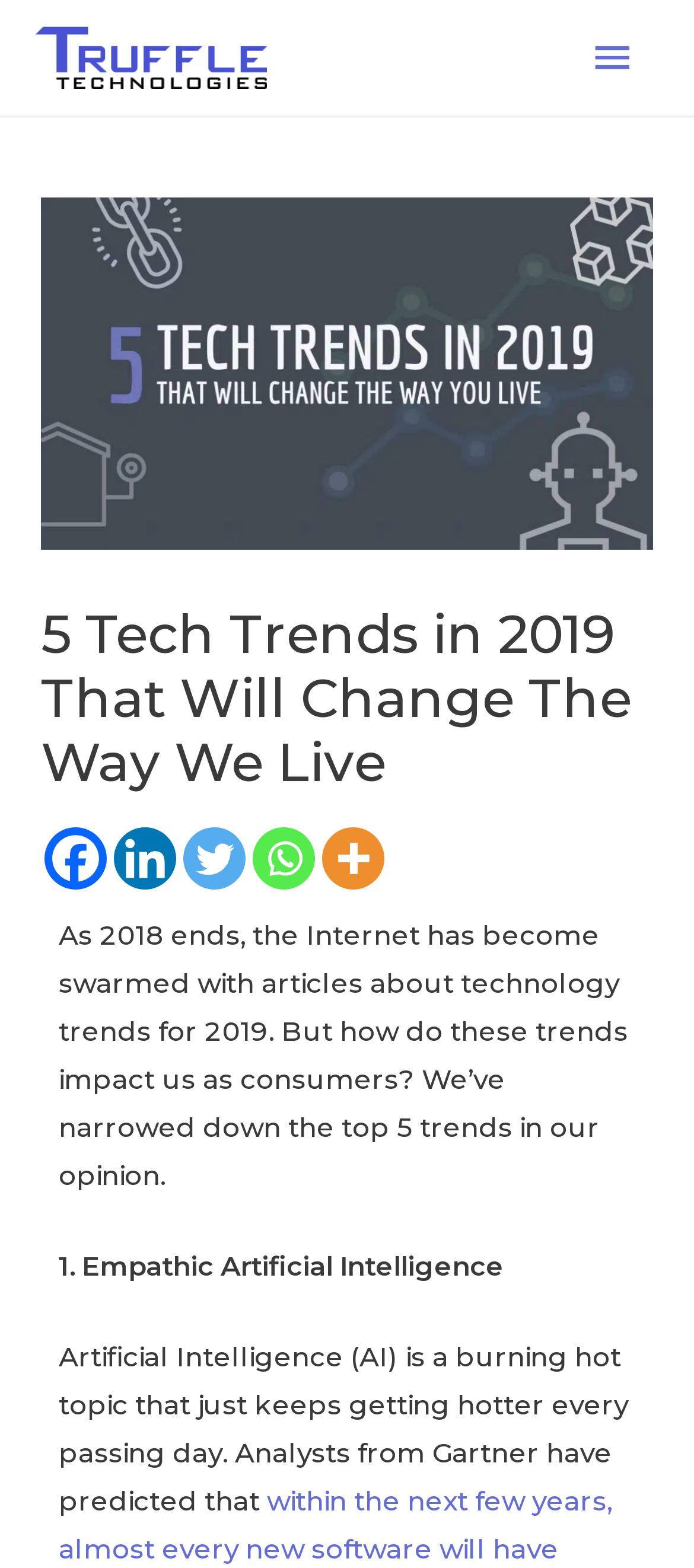Find the bounding box of the web element that fits this description: "title="More"".

[0.464, 0.528, 0.554, 0.568]